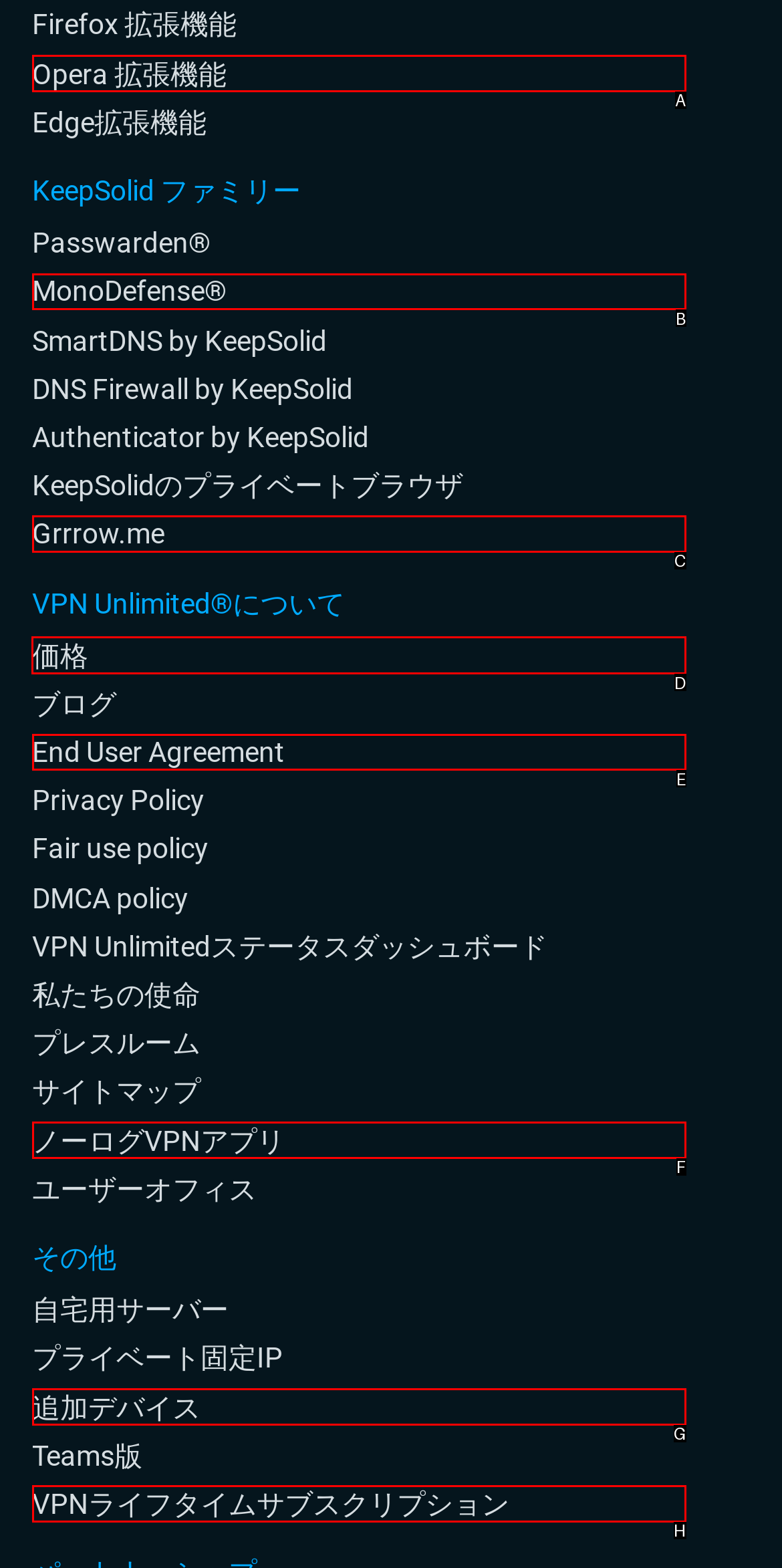Determine the letter of the UI element that will complete the task: Check the prices
Reply with the corresponding letter.

D